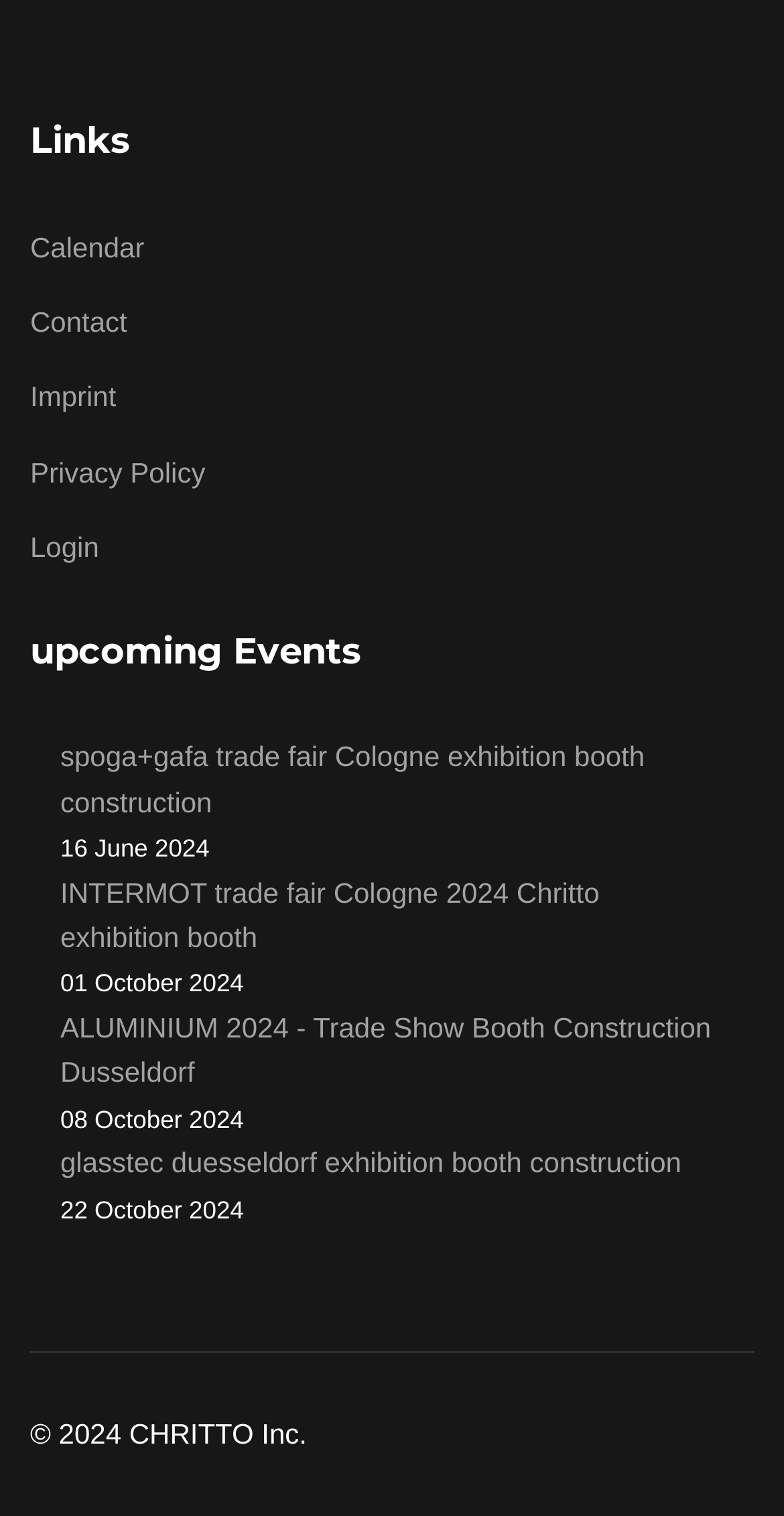What is the purpose of the links on this webpage?
From the details in the image, answer the question comprehensively.

The links on the webpage are related to different trade fair events, and clicking on them would likely provide more information about the events, such as details about the exhibition booth construction, which is the likely purpose of the links.